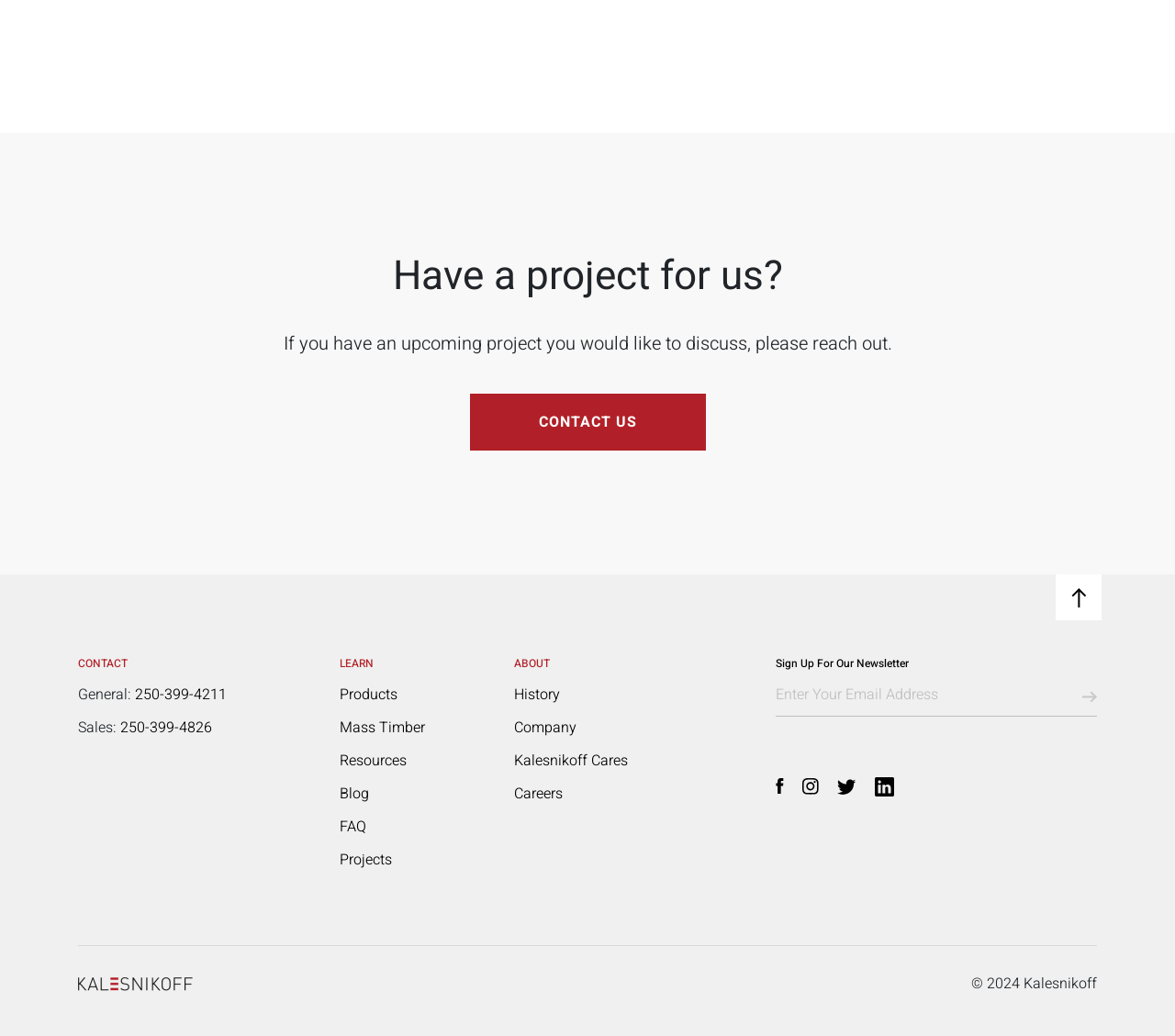Please answer the following query using a single word or phrase: 
How many social media links are there?

4